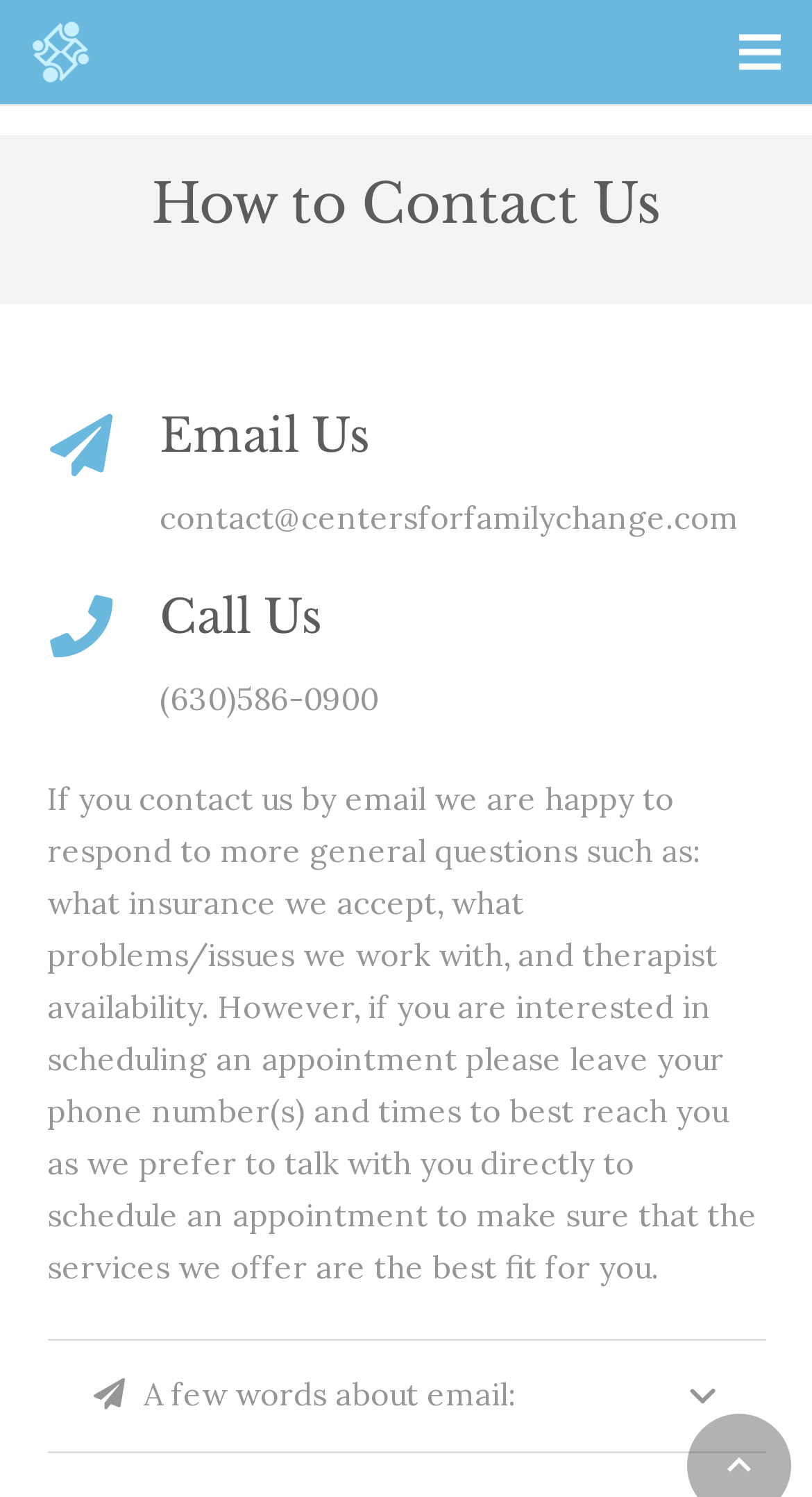What is the icon shown at the bottom right corner? Observe the screenshot and provide a one-word or short phrase answer.

keyboard_arrow_up